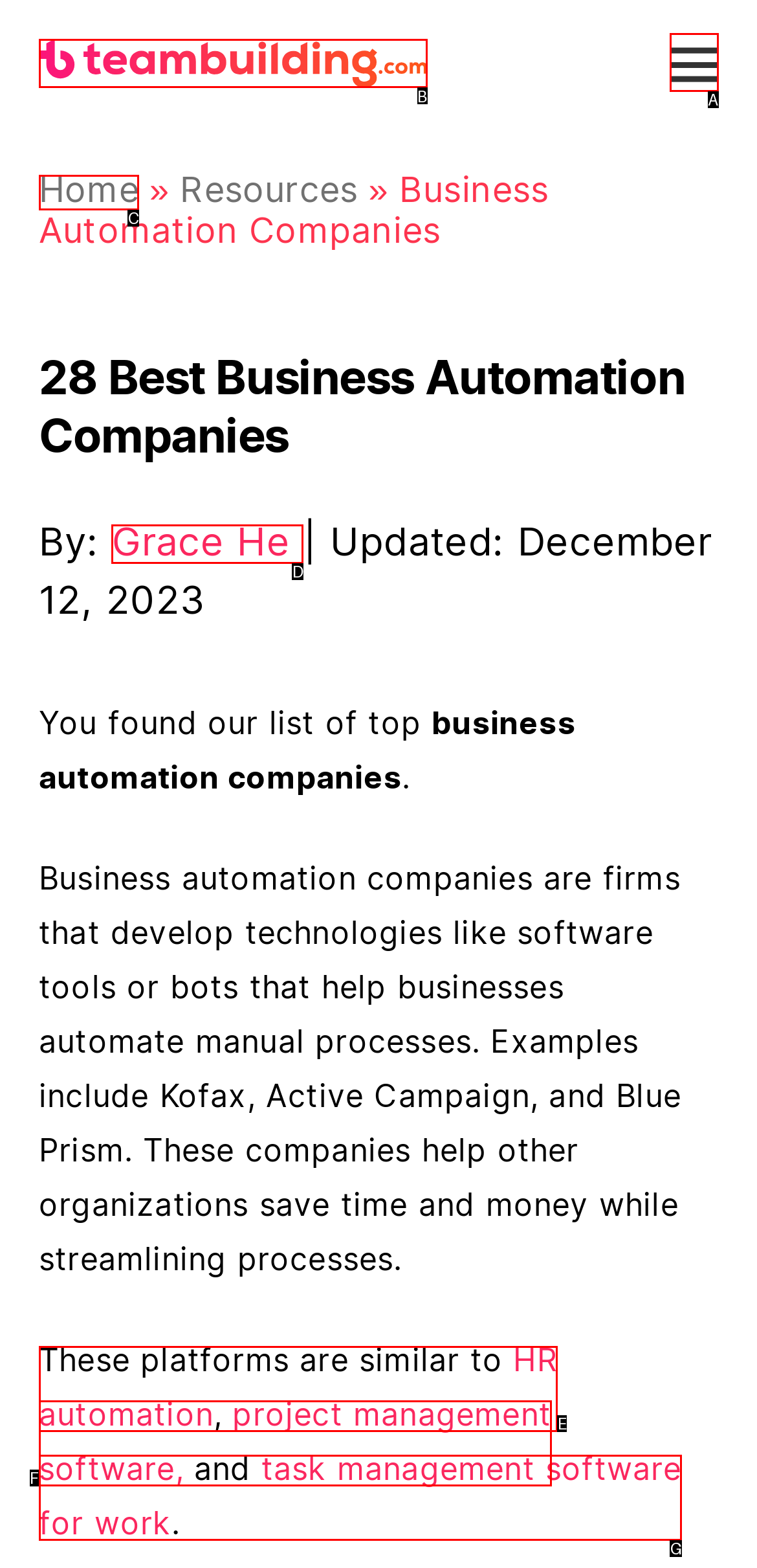Identify the matching UI element based on the description: Toggle navigation
Reply with the letter from the available choices.

A